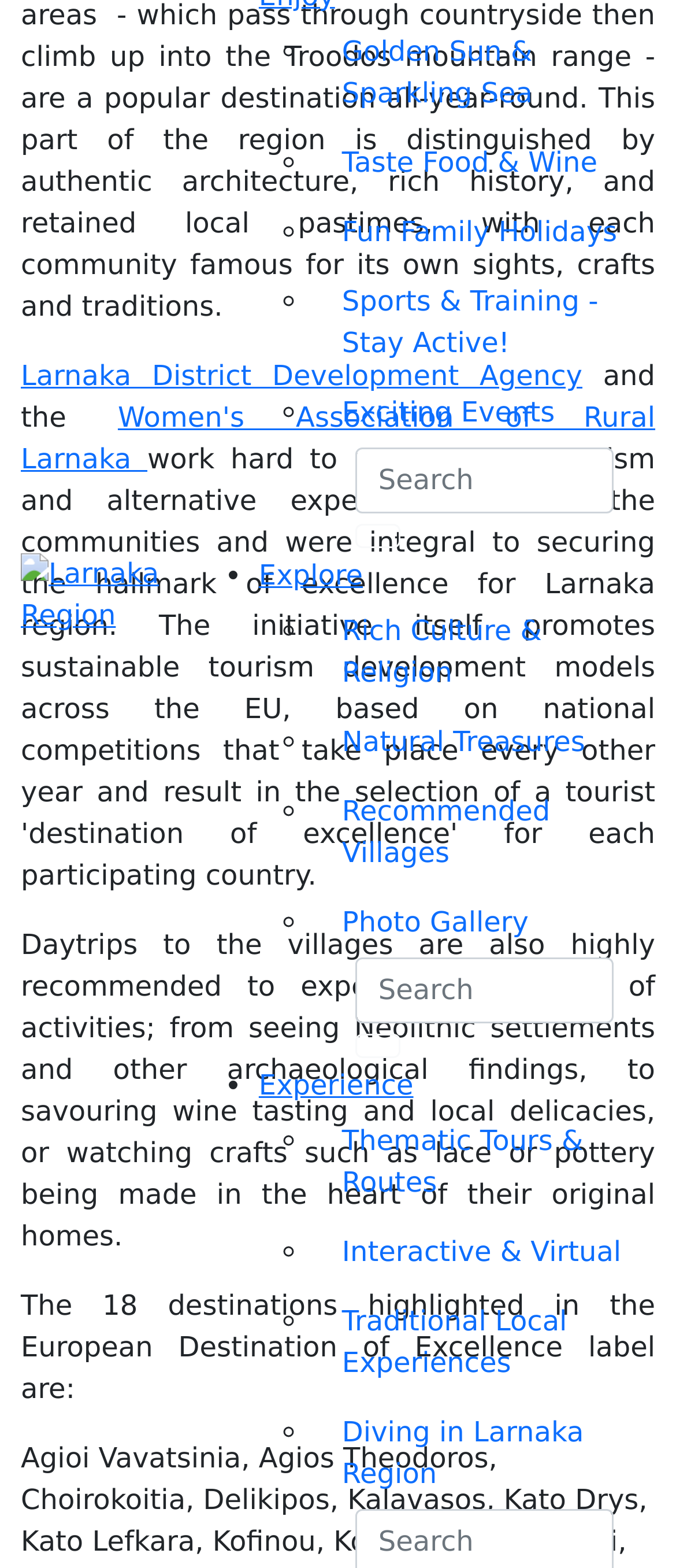Identify the bounding box coordinates of the HTML element based on this description: "Governance".

None